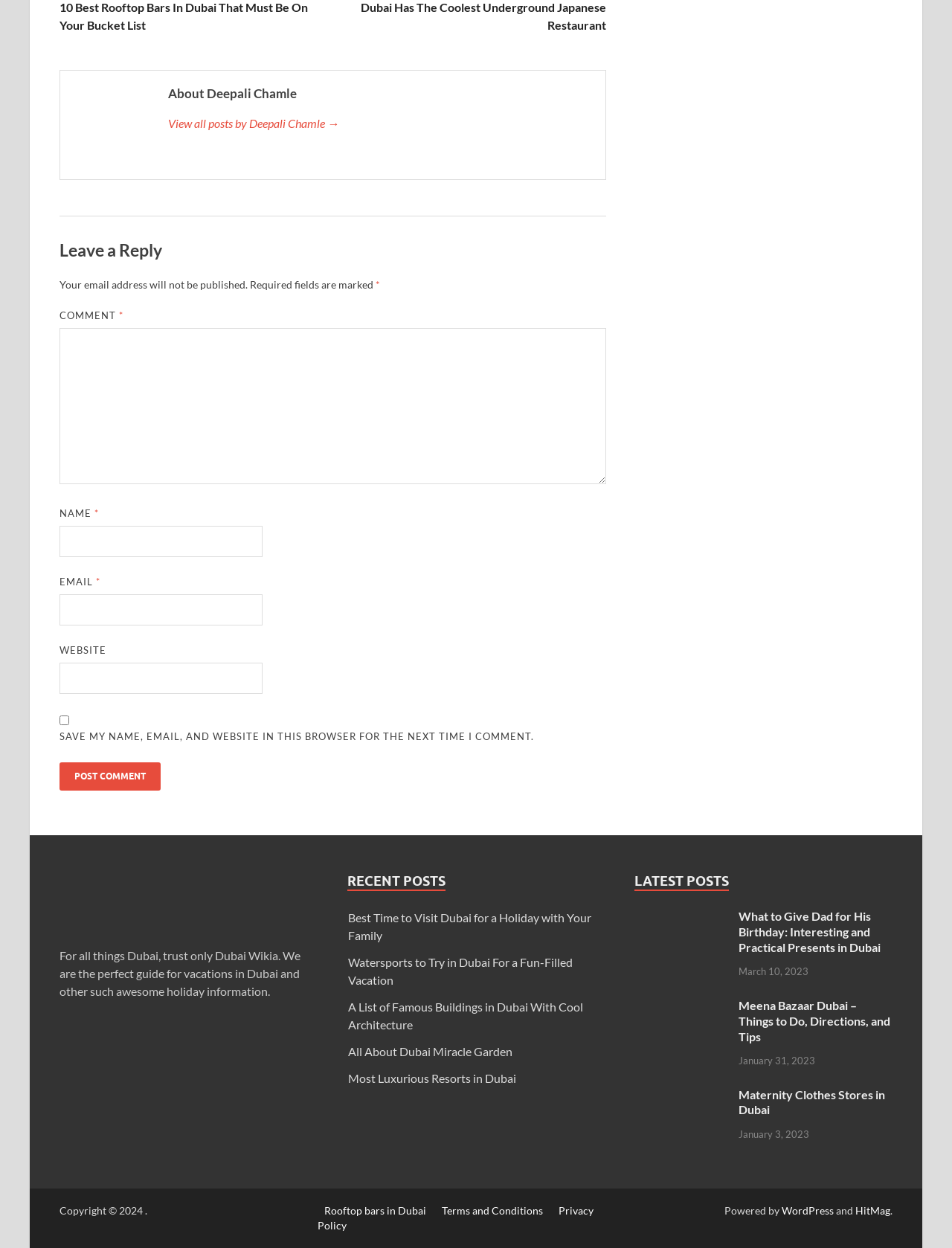What is the topic of the blog post 'What to Give Dad for His Birthday: Interesting and Practical Presents in Dubai'?
Using the picture, provide a one-word or short phrase answer.

Birthday gifts for dad in Dubai